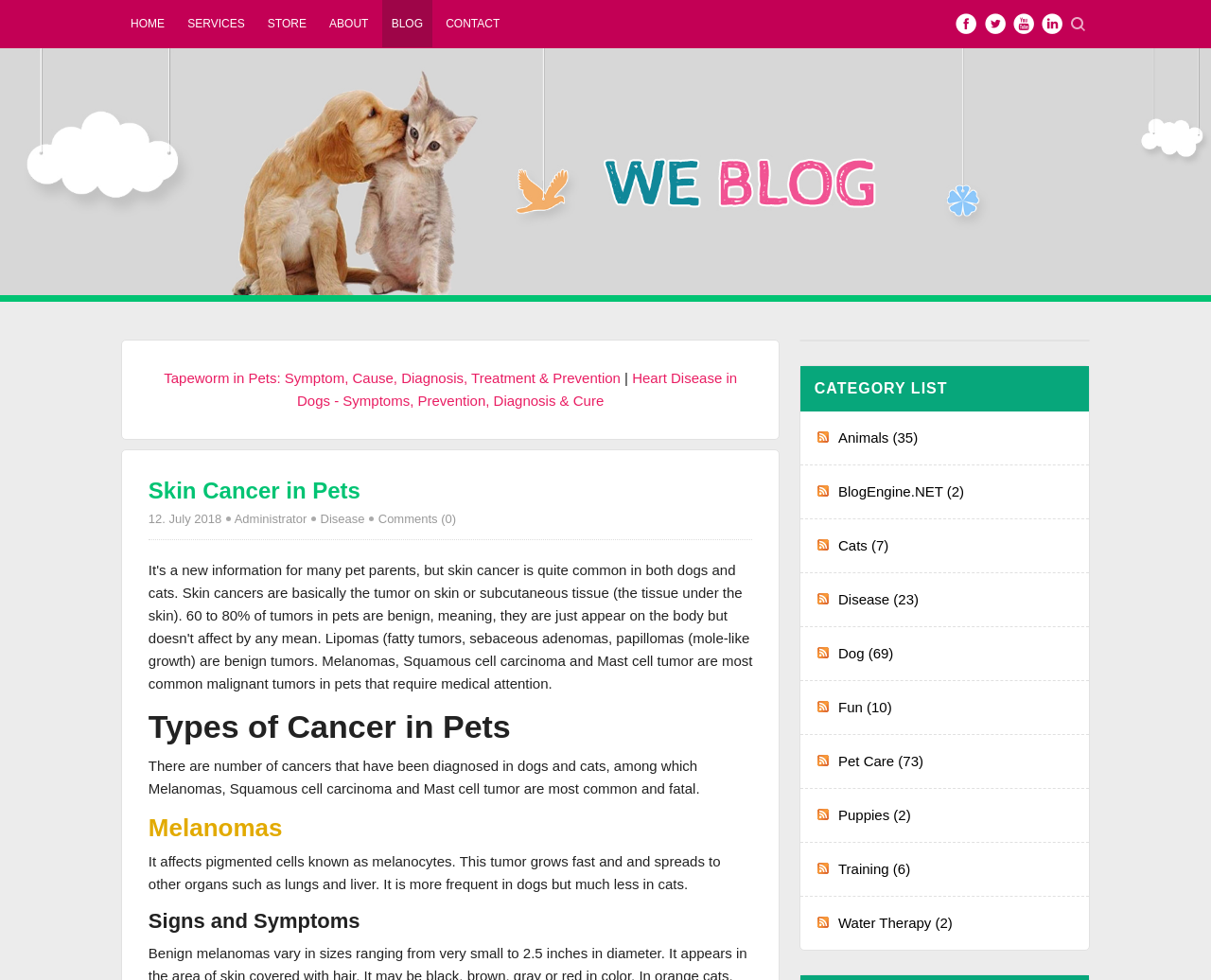Please identify the bounding box coordinates of the area I need to click to accomplish the following instruction: "View Heart Disease in Dogs article".

[0.245, 0.378, 0.609, 0.417]